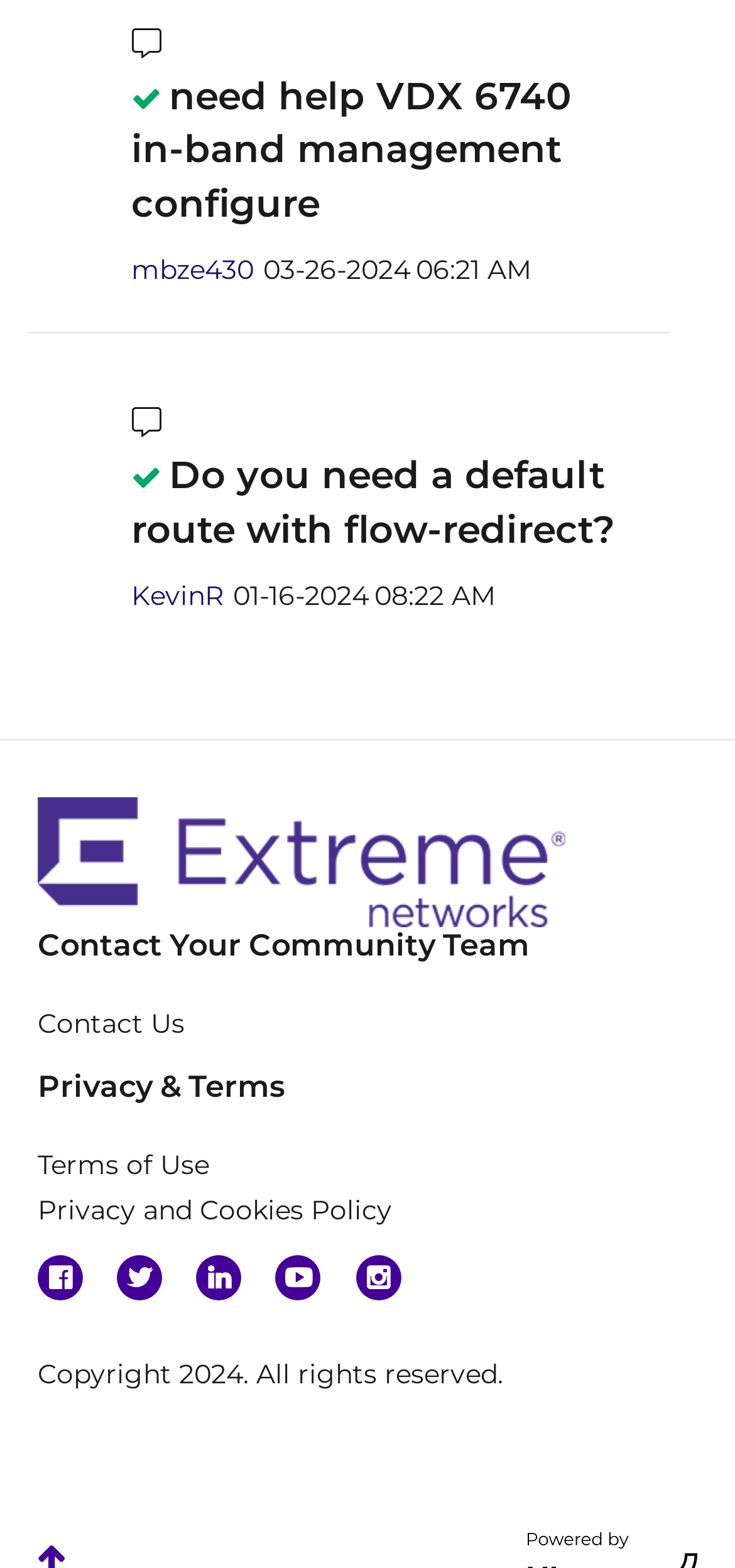What is the topic of the first post?
Please provide a single word or phrase as the answer based on the screenshot.

VDX 6740 in-band management configure